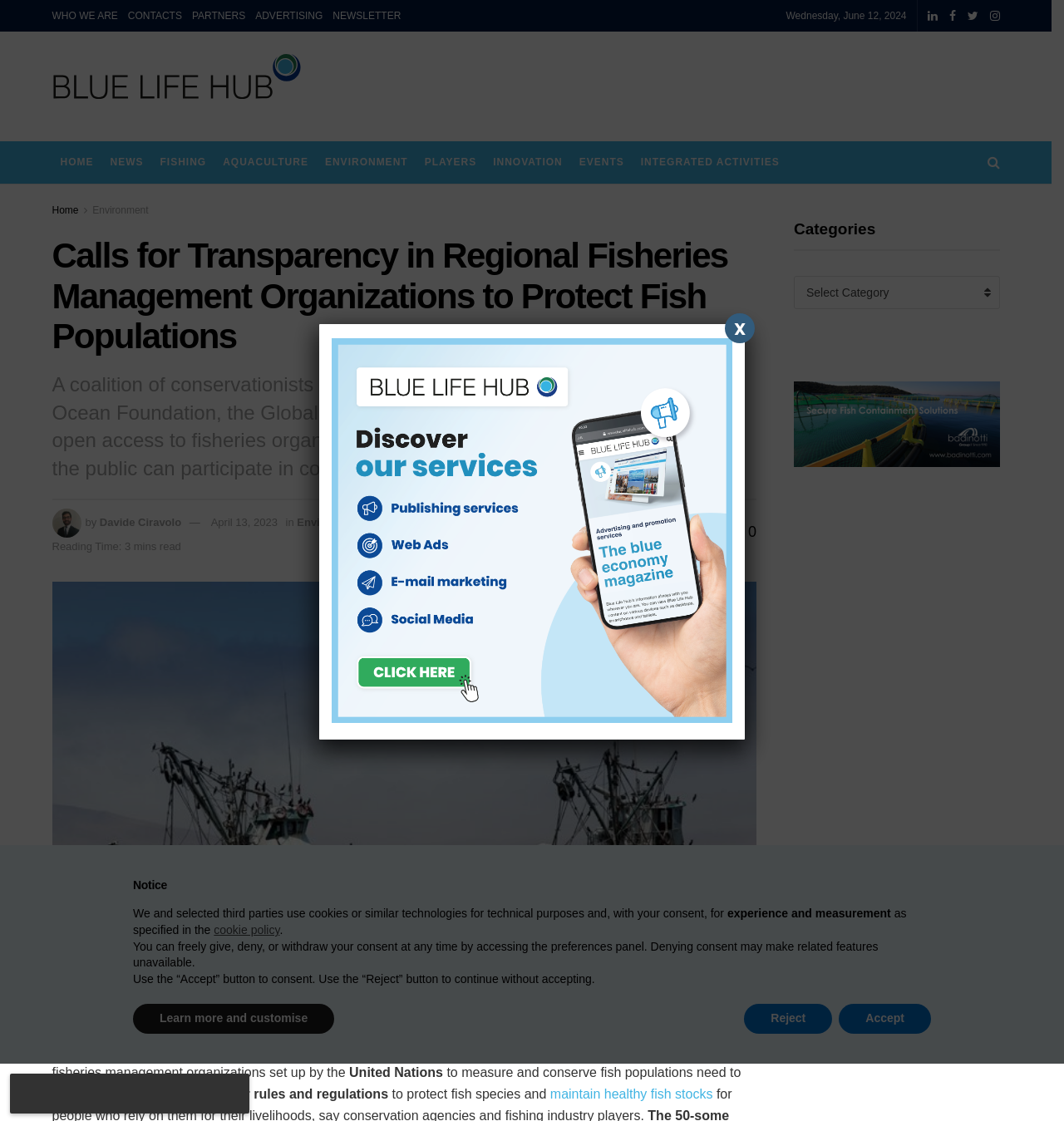Please give a one-word or short phrase response to the following question: 
What is the name of the organization mentioned in the article?

The Ocean Foundation